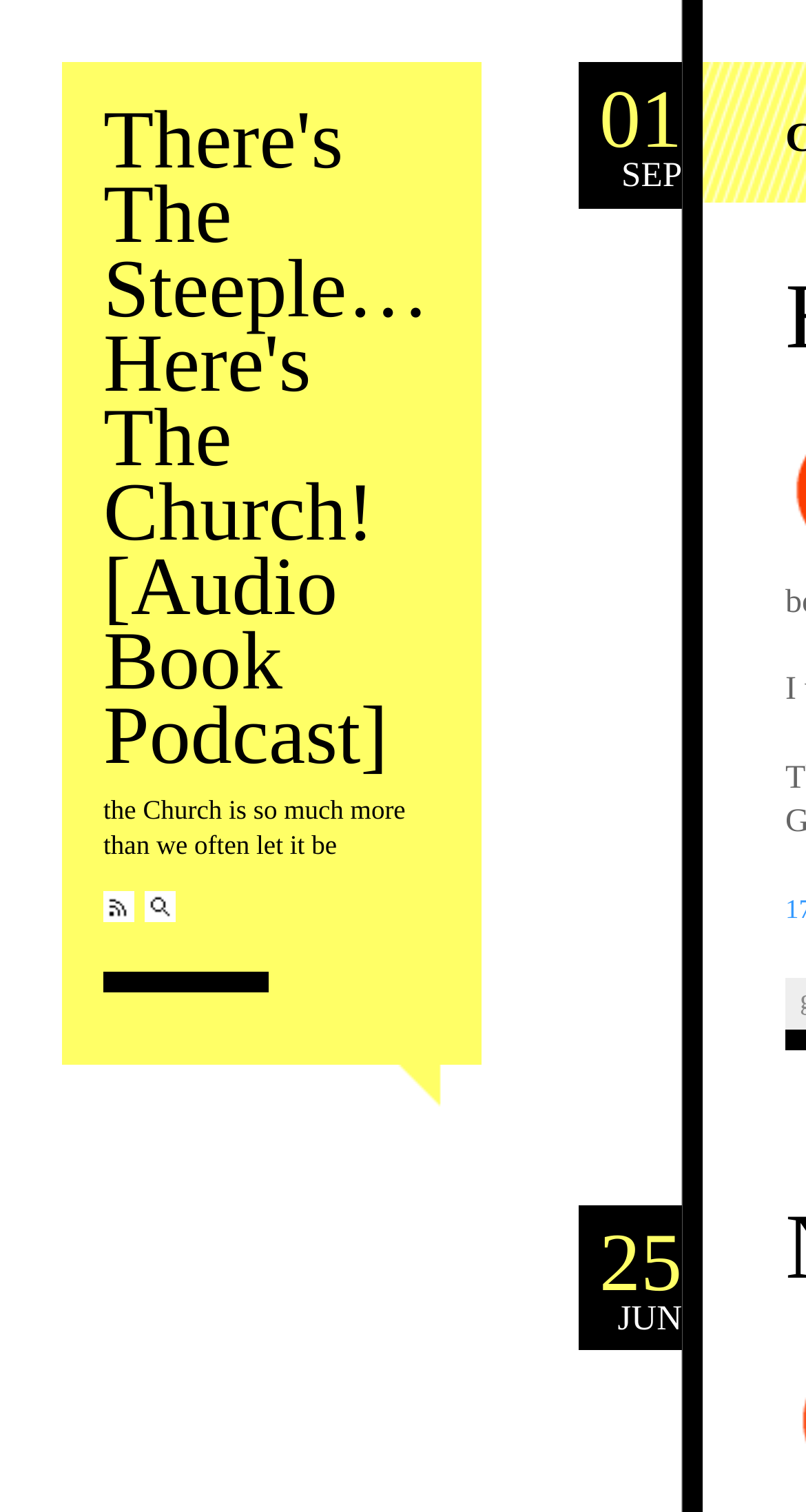Write an extensive caption that covers every aspect of the webpage.

The webpage appears to be a podcast or audio book page, with a prominent heading "There's The Steeple… Here's The Church! [Audio Book Podcast]" at the top, taking up about a quarter of the screen's width and a fifth of its height. Below the heading, there is a brief descriptive text "the Church is so much more than we often let it be".

On the top-left corner, there are three links: "There's The Steeple… Here's The Church! [Audio Book Podcast]" which is likely a link to the podcast's main page, "RSS Feed" and "Search". These links are positioned close together, with the "Search" link slightly to the right of the "RSS Feed" link.

On the right side of the screen, there are two date links: "01 SEP" and "25 JUN", which are likely episode or post dates. These links are positioned at the top and bottom of the right side, respectively.

There are no images on the page. The overall content is text-based, with a focus on the podcast's title and brief description.